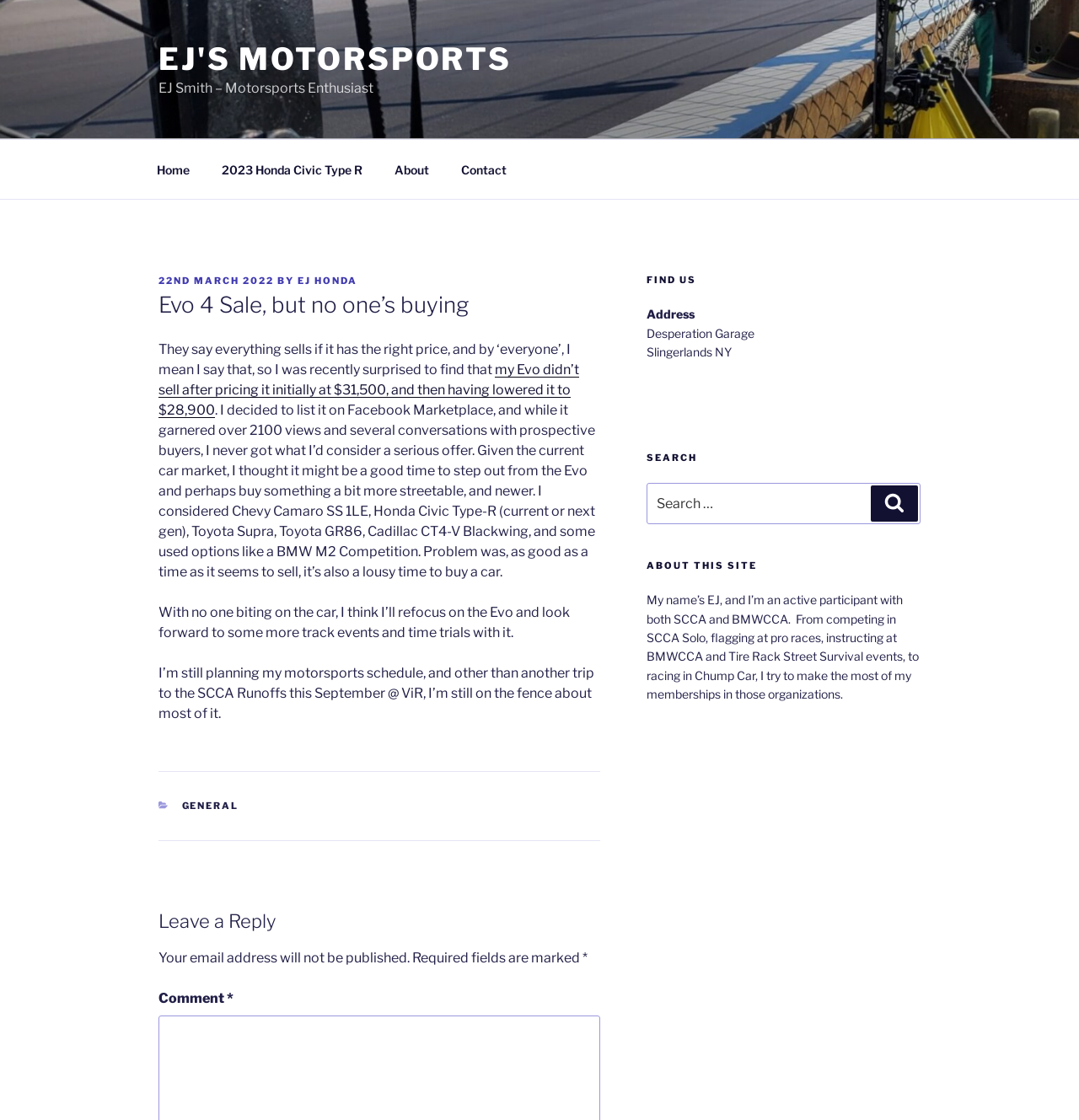Find the bounding box coordinates for the area you need to click to carry out the instruction: "Leave a reply". The coordinates should be four float numbers between 0 and 1, indicated as [left, top, right, bottom].

[0.147, 0.811, 0.556, 0.834]